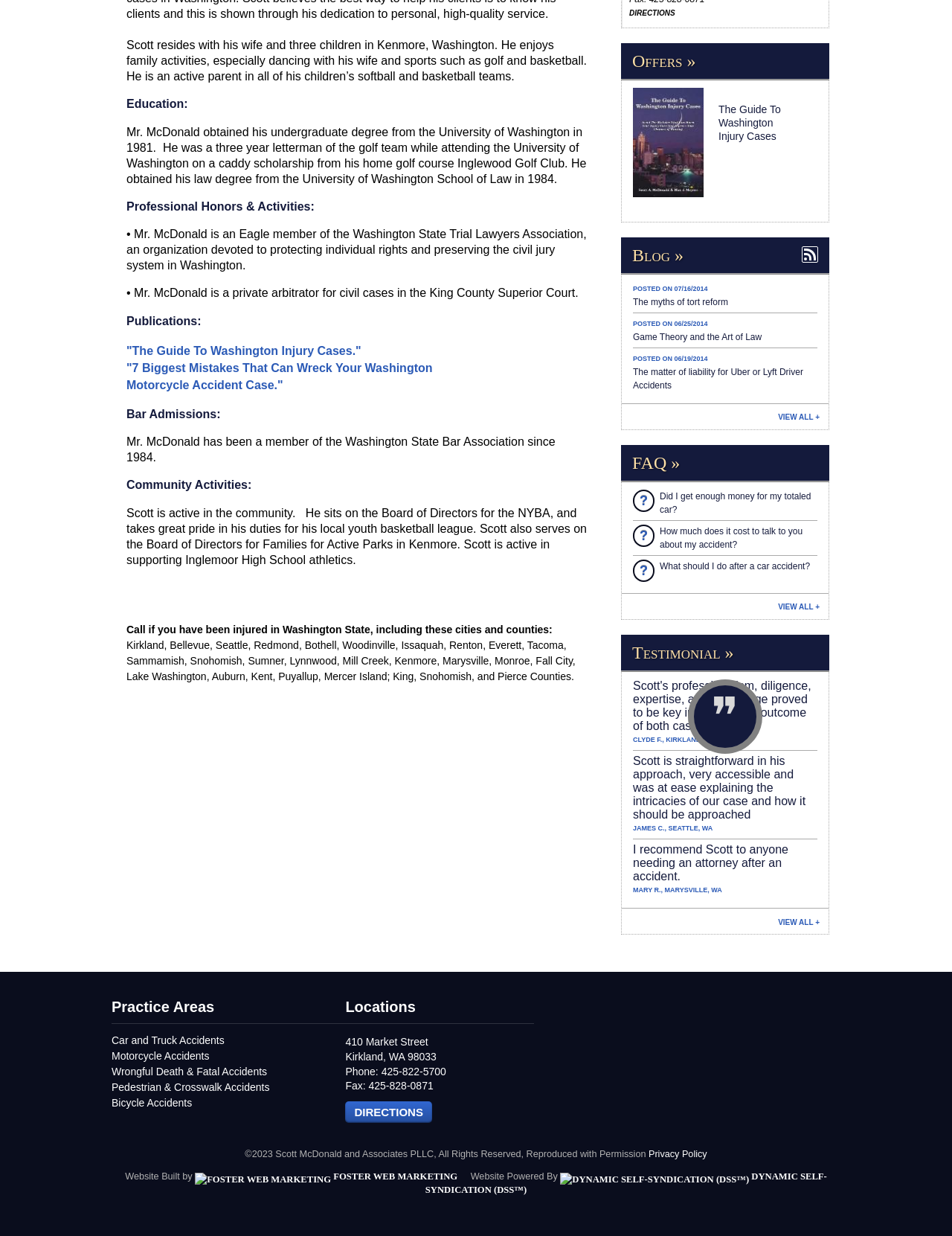Using the provided description: "Support and guidance", find the bounding box coordinates of the corresponding UI element. The output should be four float numbers between 0 and 1, in the format [left, top, right, bottom].

None